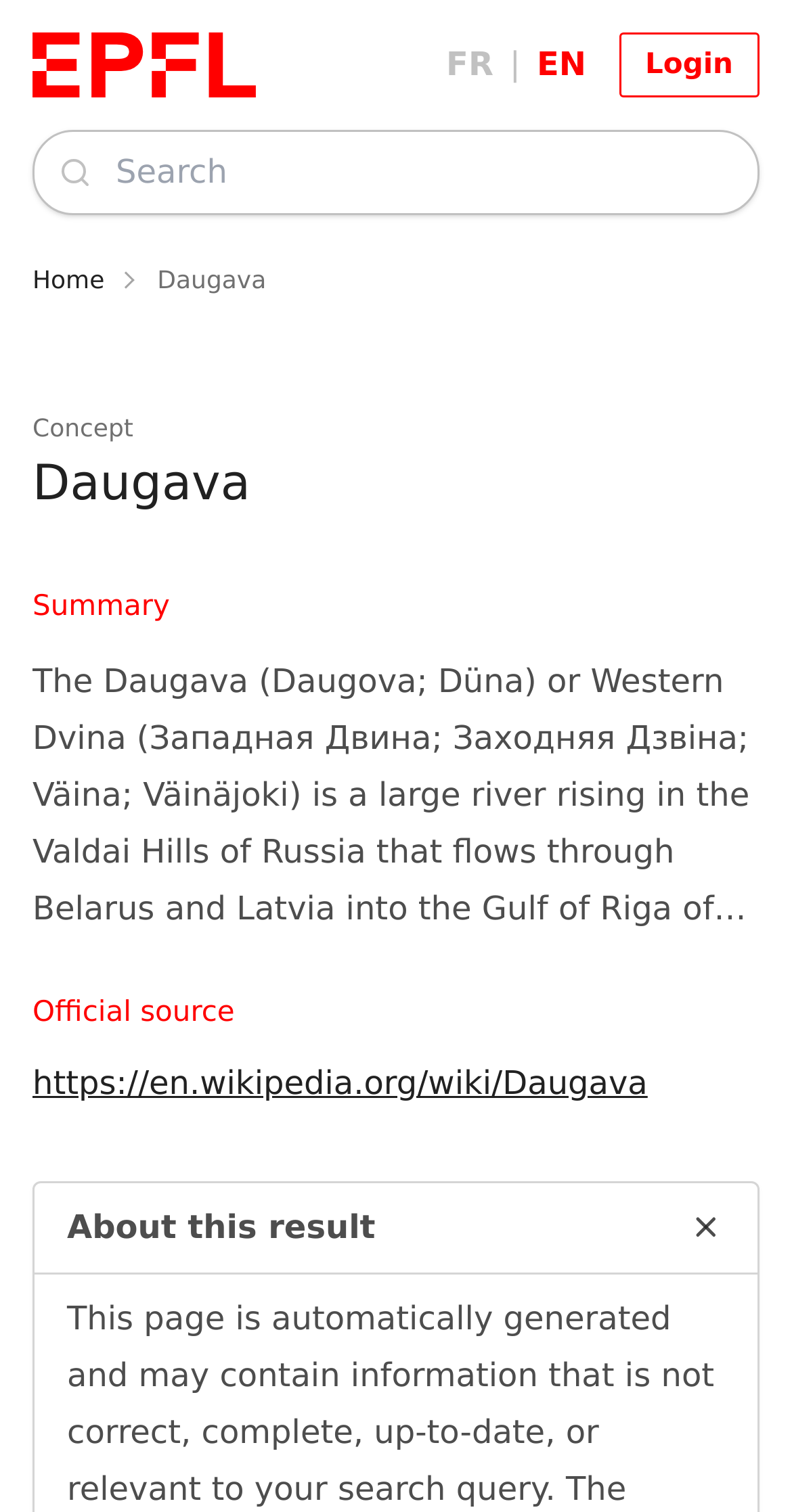Give a detailed account of the webpage, highlighting key information.

The webpage is about the Daugava river, also known as the Western Dvina. At the top left corner, there is an EPFL logo, which is an image linked to the EPFL website. Next to the logo, there are language options, including FR and EN, which are links to switch the language of the webpage. On the top right corner, there is a login link.

Below the language options, there is a search bar, which is a combobox that allows users to search for content on the webpage. The search bar is accompanied by a small icon on the left side.

The main content of the webpage is divided into sections. The first section is a breadcrumb navigation, which shows the current location of the webpage, with links to the home page and the Daugava page. Below the breadcrumb, there is a heading that reads "Daugava", which is the title of the webpage.

The next section is a summary of the Daugava river, which is a large river that rises in the Valdai Hills of Russia and flows through Belarus and Latvia into the Gulf of Riga of the Baltic Sea. This section provides a brief overview of the river's length, course, and location.

Further down the page, there is a section about the etymology of the Daugava river, which is located near the bottom of the page. Above the etymology section, there is a link to an official source, which is a Wikipedia page about the Daugava river. This link is accompanied by a disclosure triangle that provides additional information about the result.

Throughout the webpage, there are several images, including the EPFL logo, a small icon next to the search bar, and an image within the disclosure triangle.